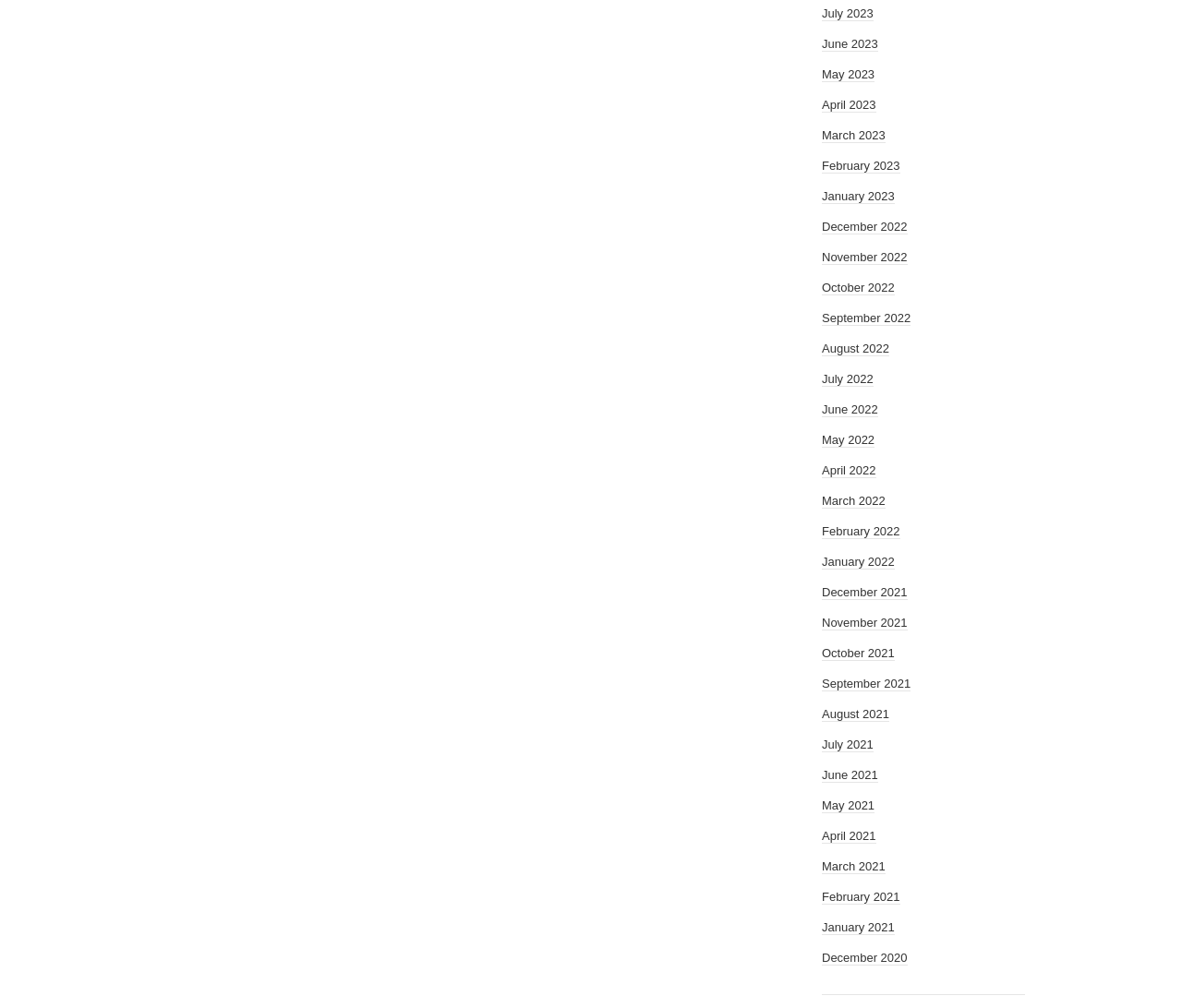What is the earliest month listed?
Refer to the image and answer the question using a single word or phrase.

December 2020